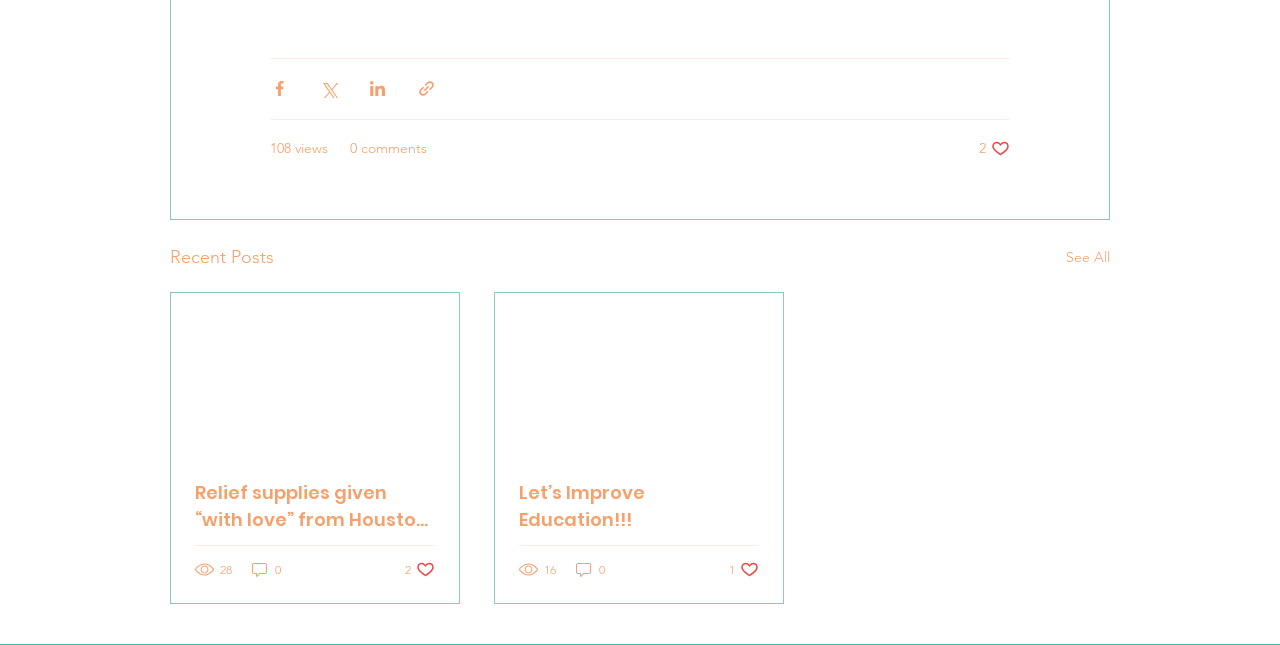Given the content of the image, can you provide a detailed answer to the question?
How many likes does the second post have?

I found the answer by looking at the button element '1 like. Post not marked as liked' which is located at the bottom of the second post.